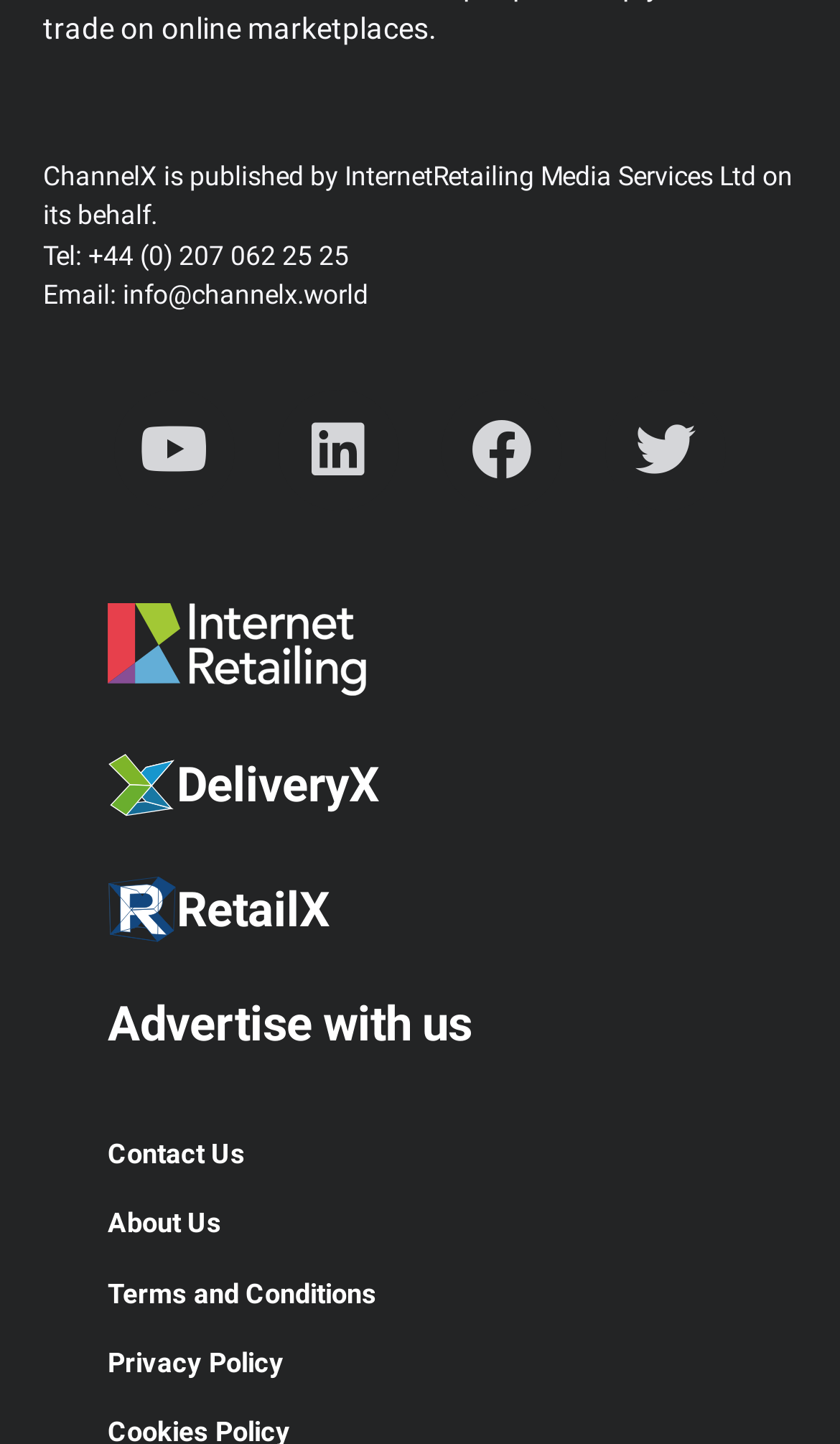What is the phone number of ChannelX?
Refer to the image and offer an in-depth and detailed answer to the question.

I found the phone number by looking at the text next to the 'Tel:' label, which is '+44 (0) 207 062 25 25'.